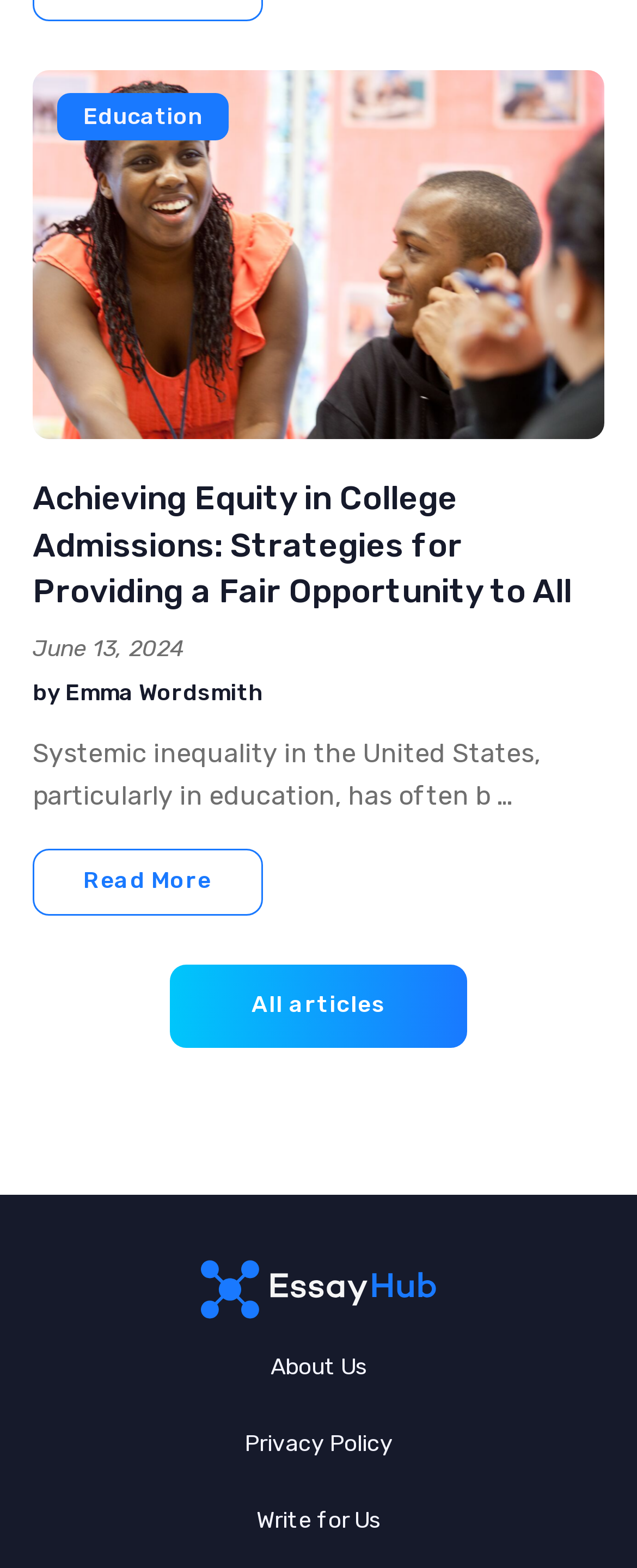Answer the question in one word or a short phrase:
Who is the author of the article?

Emma Wordsmith